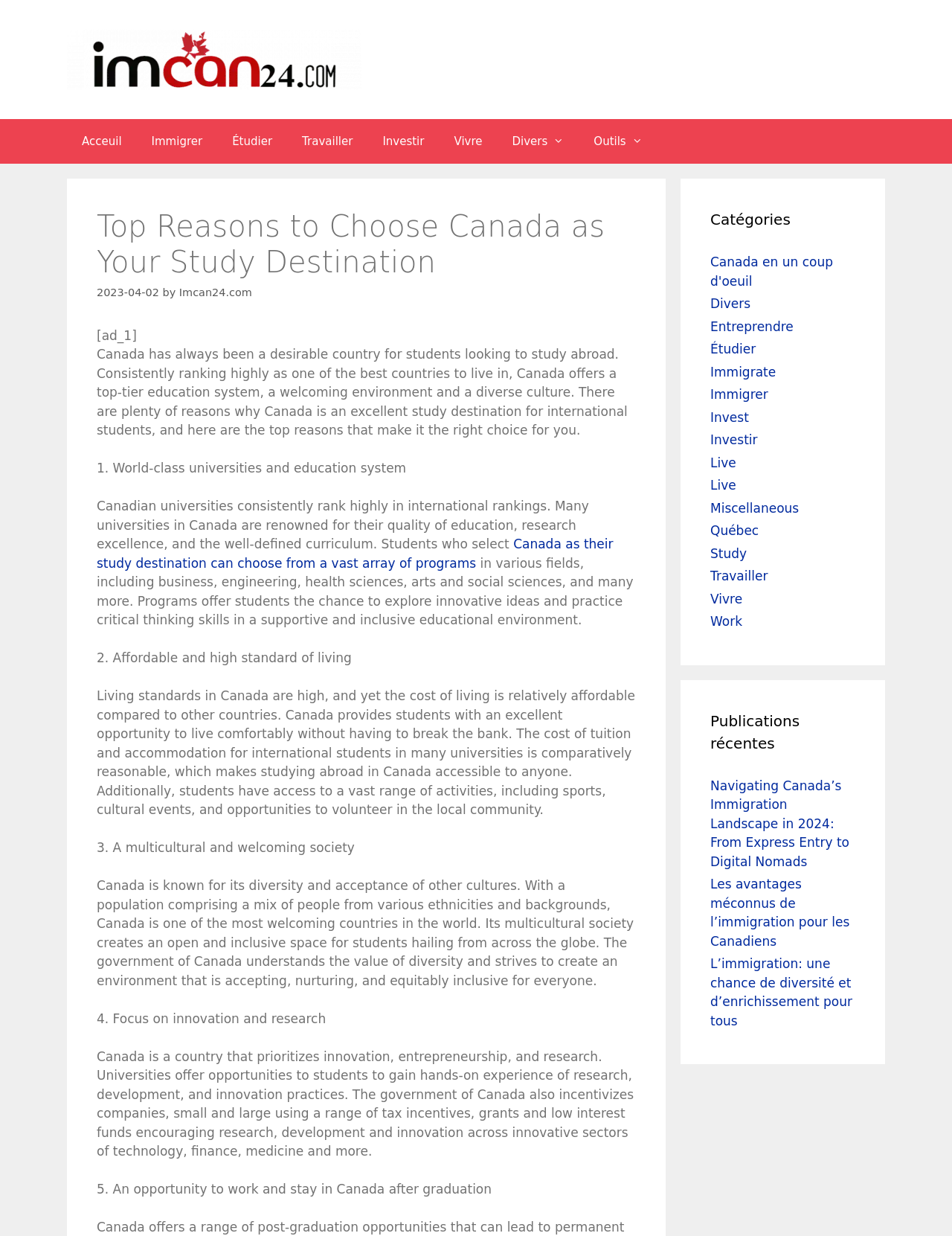Please find and report the primary heading text from the webpage.

Top Reasons to Choose Canada as Your Study Destination